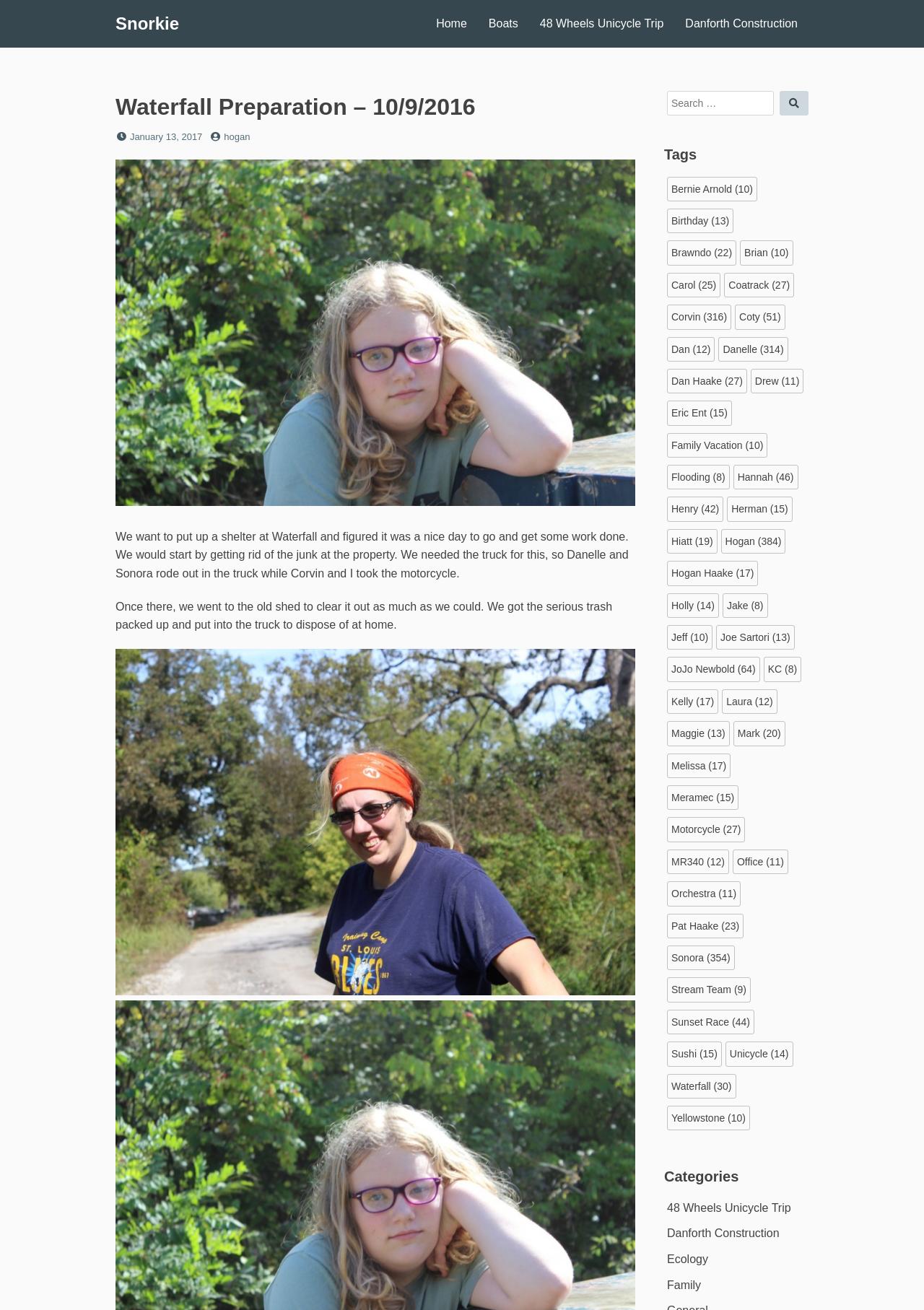Locate the bounding box coordinates of the element to click to perform the following action: 'Search for something'. The coordinates should be given as four float values between 0 and 1, in the form of [left, top, right, bottom].

[0.722, 0.069, 0.875, 0.088]